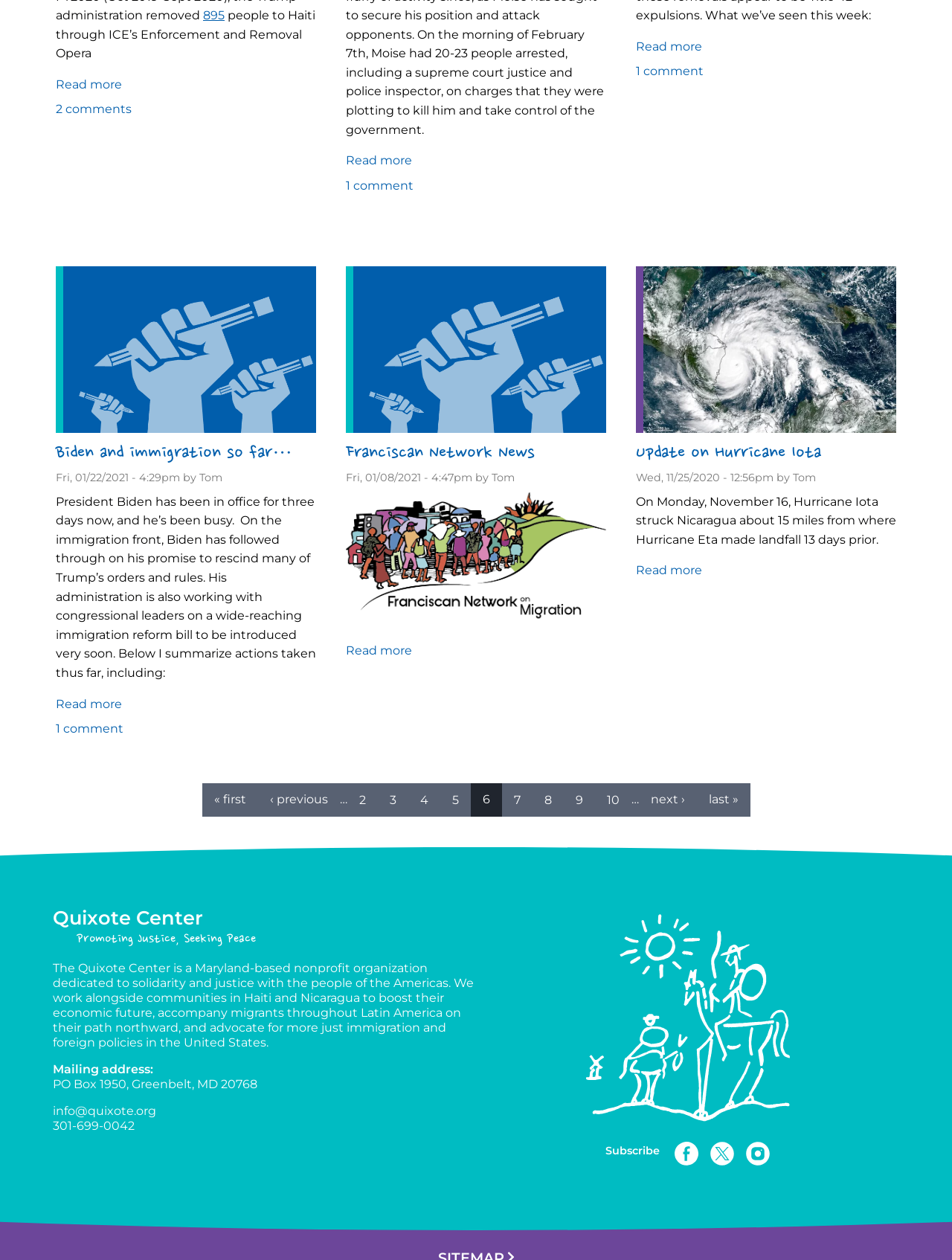Identify the bounding box coordinates necessary to click and complete the given instruction: "Read more about Franciscan Network News".

[0.363, 0.511, 0.433, 0.522]